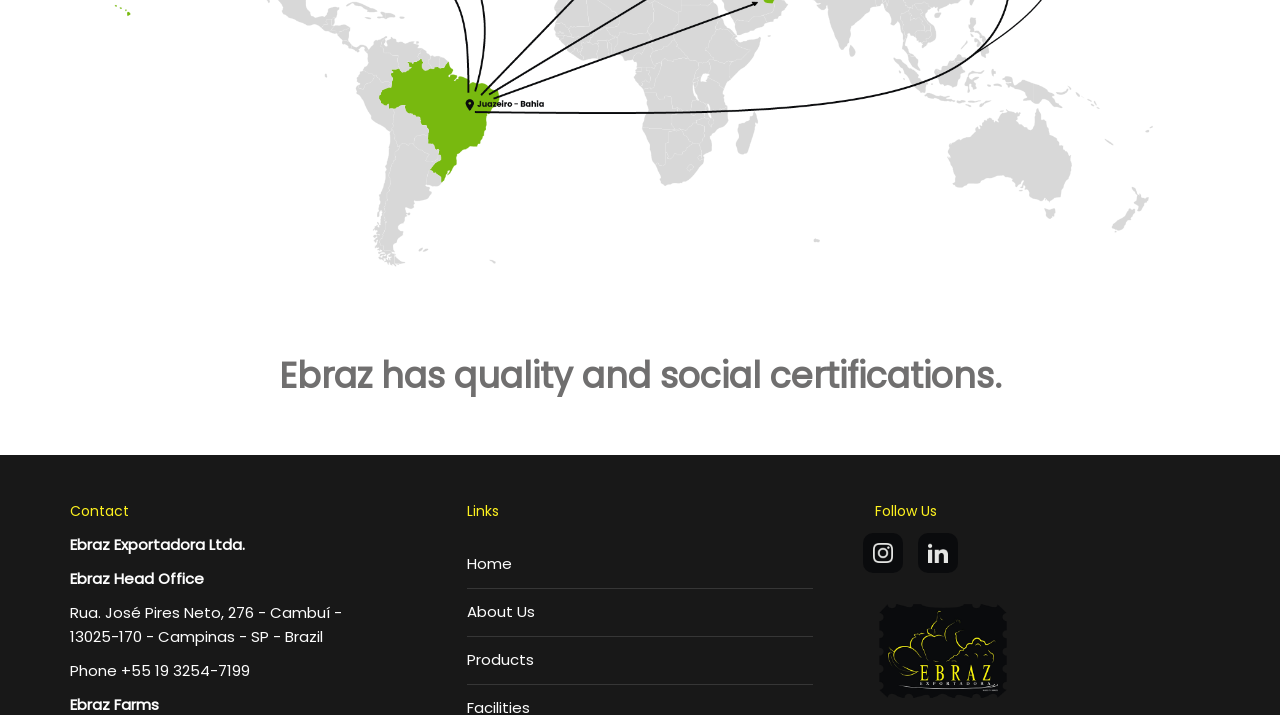What is the company name?
Answer the question based on the image using a single word or a brief phrase.

Ebraz Exportadora Ltda.